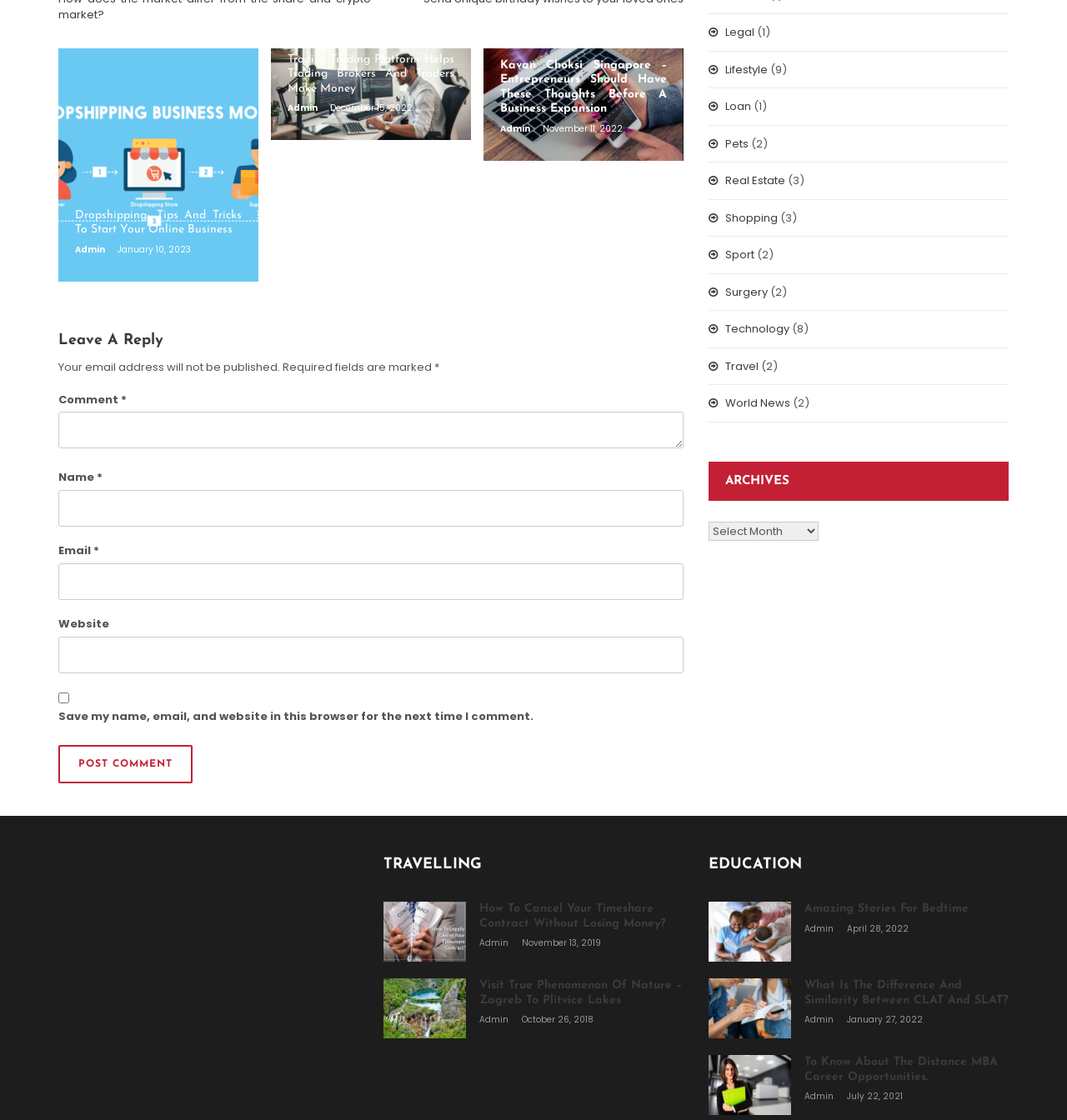Give a short answer using one word or phrase for the question:
Where is the 'Post Comment' button located?

Bottom-left corner